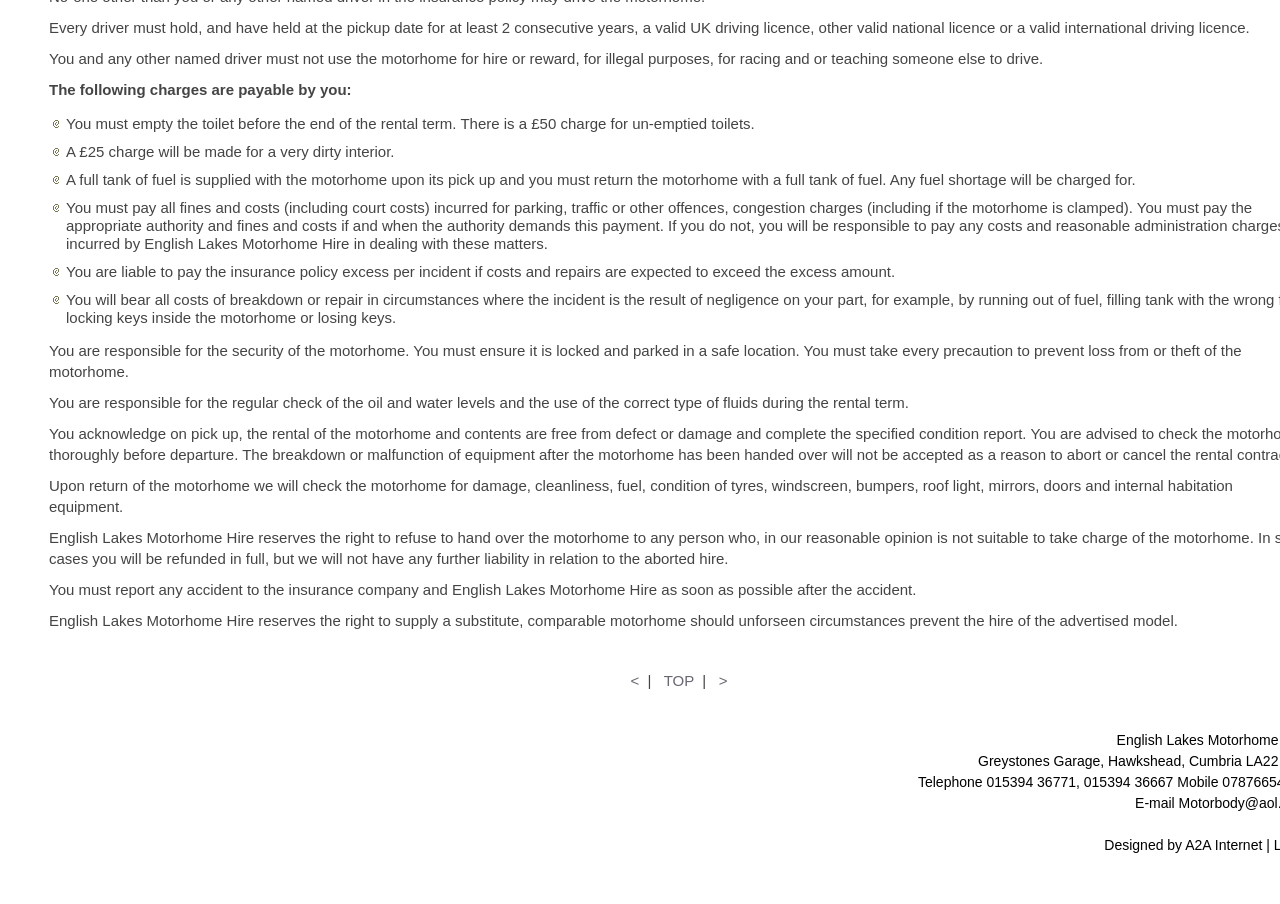What is required for motorhome pickup?
Using the visual information, respond with a single word or phrase.

Valid UK driving licence